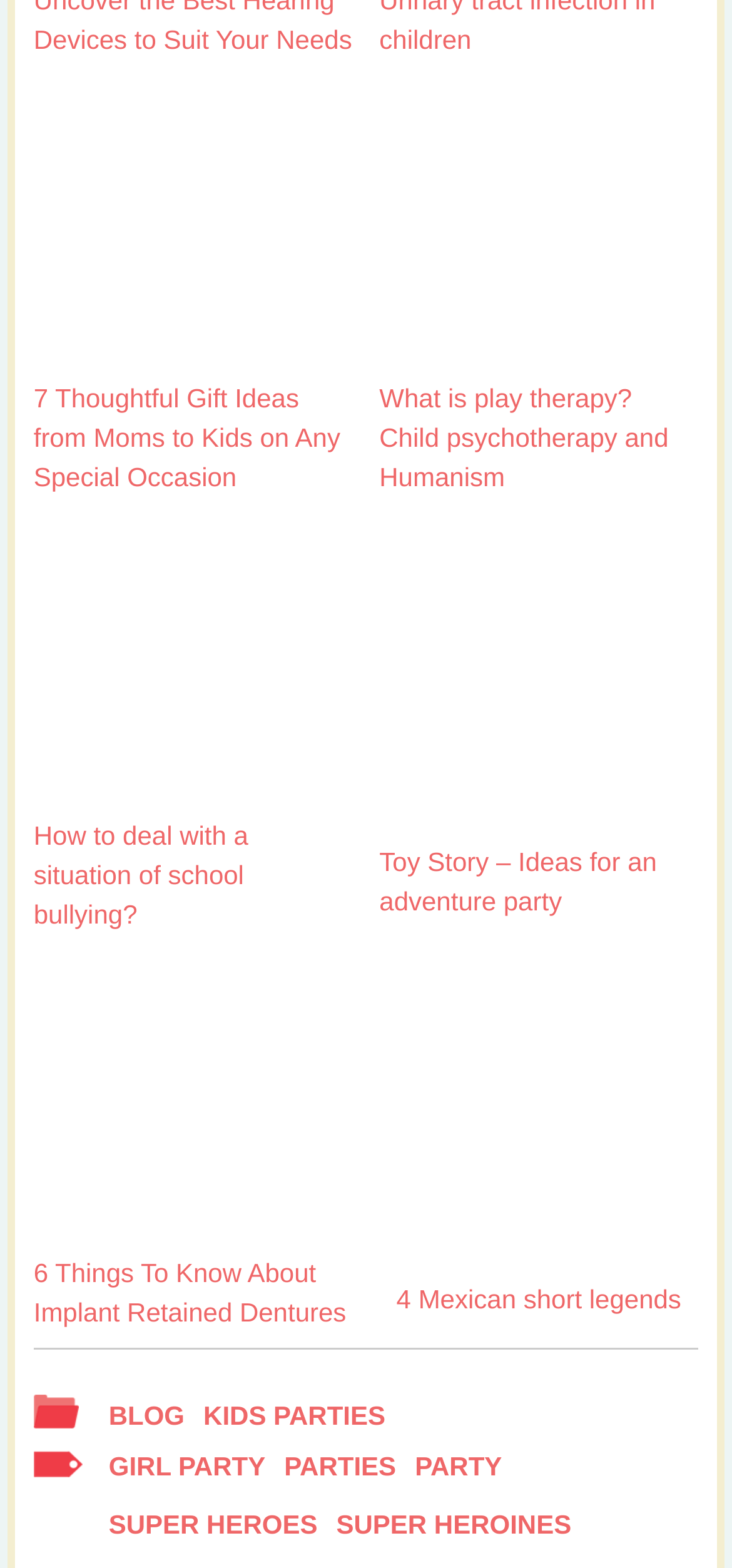How many categories are available on the webpage?
Please answer the question with as much detail and depth as you can.

I looked at the links at the bottom of the webpage and counted the number of categories, which are BLOG, KIDS PARTIES, GIRL PARTY, PARTIES, PARTY, and SUPER HEROINES. There are 6 categories in total.